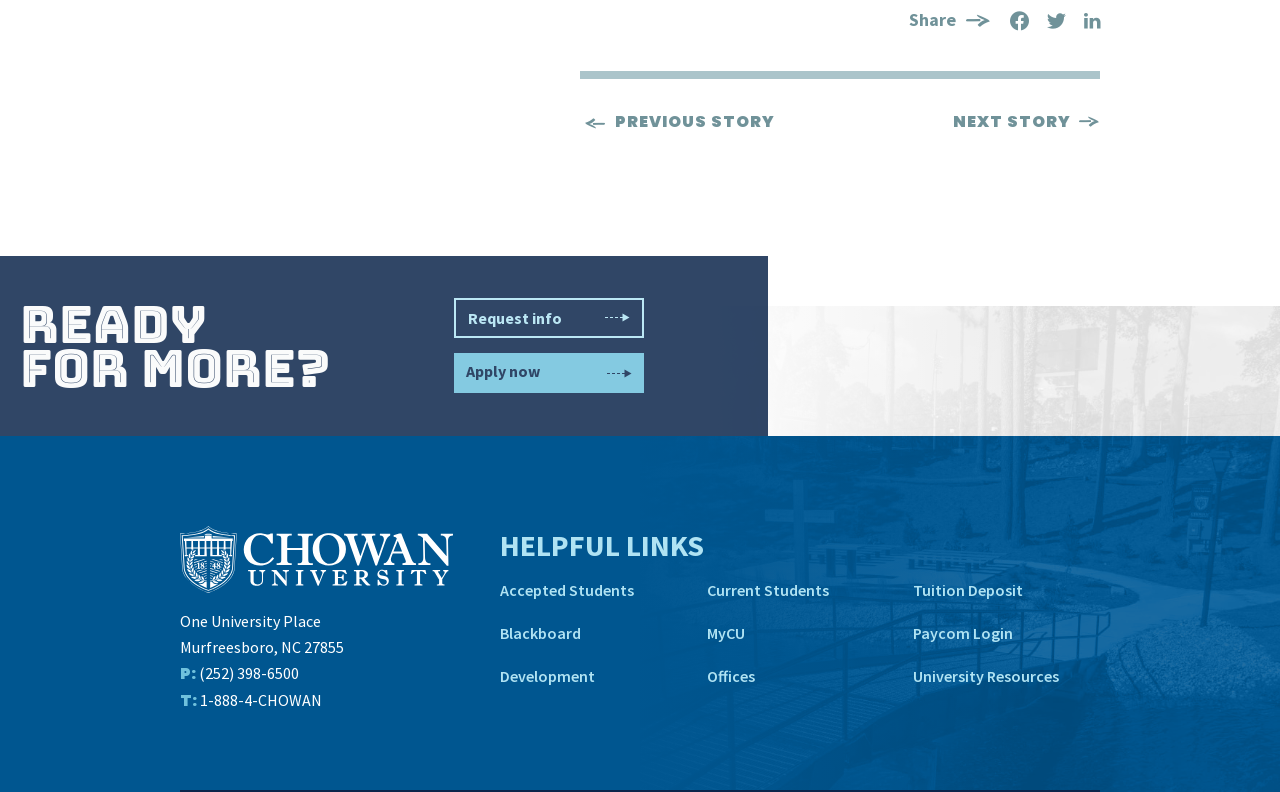Please respond to the question with a concise word or phrase:
What is the phone number of the university?

(252) 398-6500